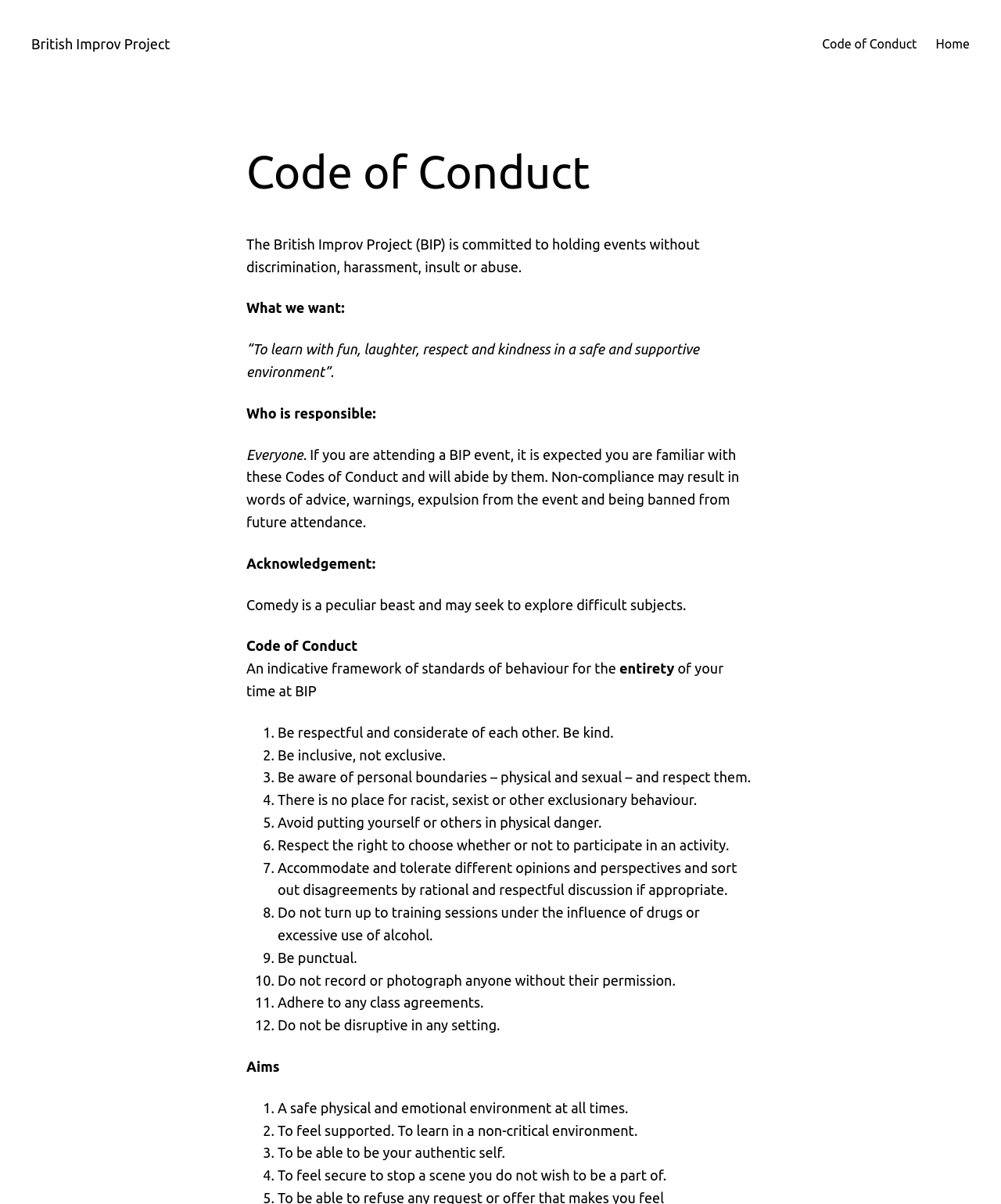What is the expected behavior regarding personal boundaries?
Using the information from the image, provide a comprehensive answer to the question.

According to the webpage, one of the codes of conduct is to 'Be aware of personal boundaries – physical and sexual – and respect them', indicating that participants are expected to respect each other's personal boundaries.